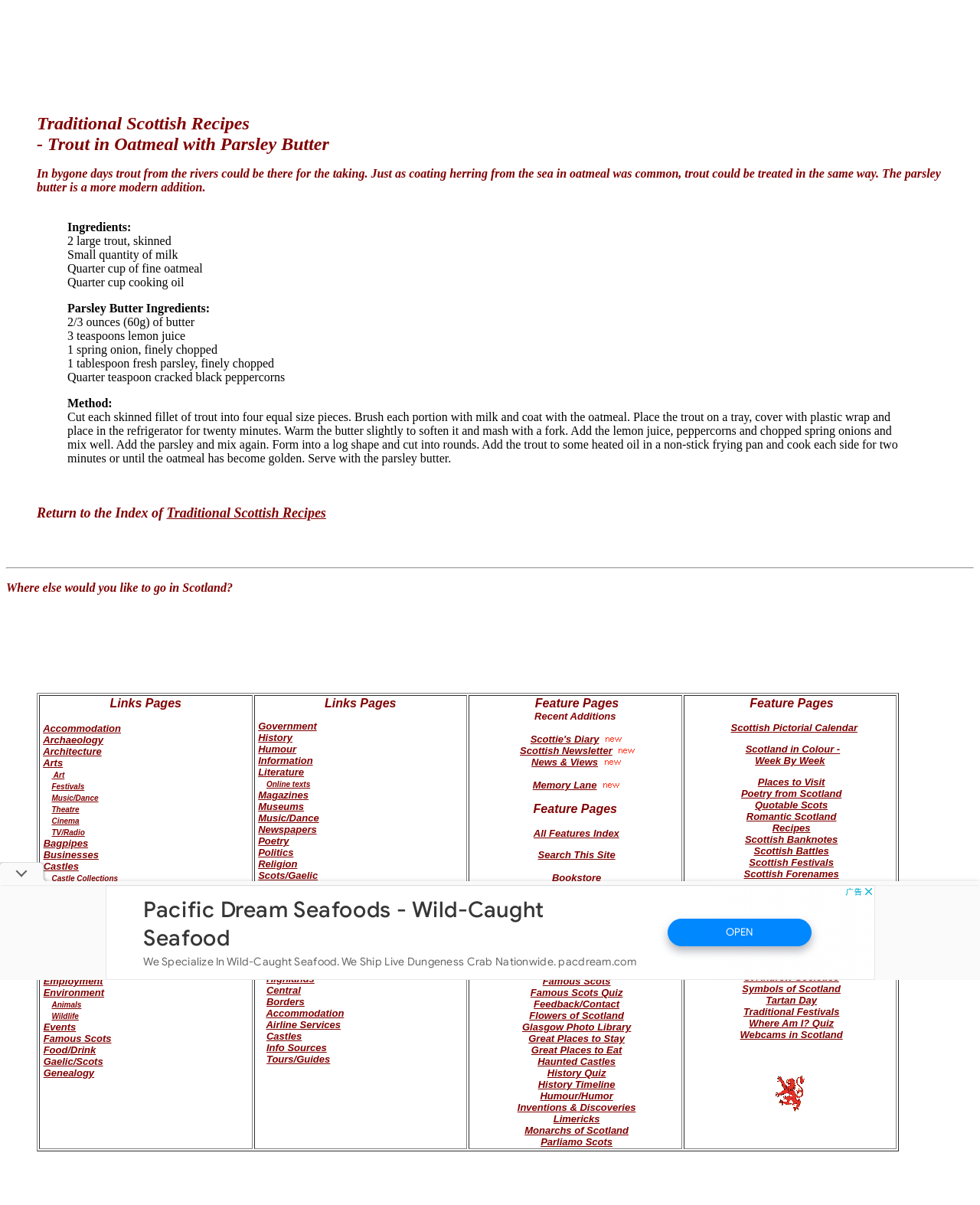Based on the element description "Castles To Stay In", predict the bounding box coordinates of the UI element.

[0.545, 0.762, 0.632, 0.771]